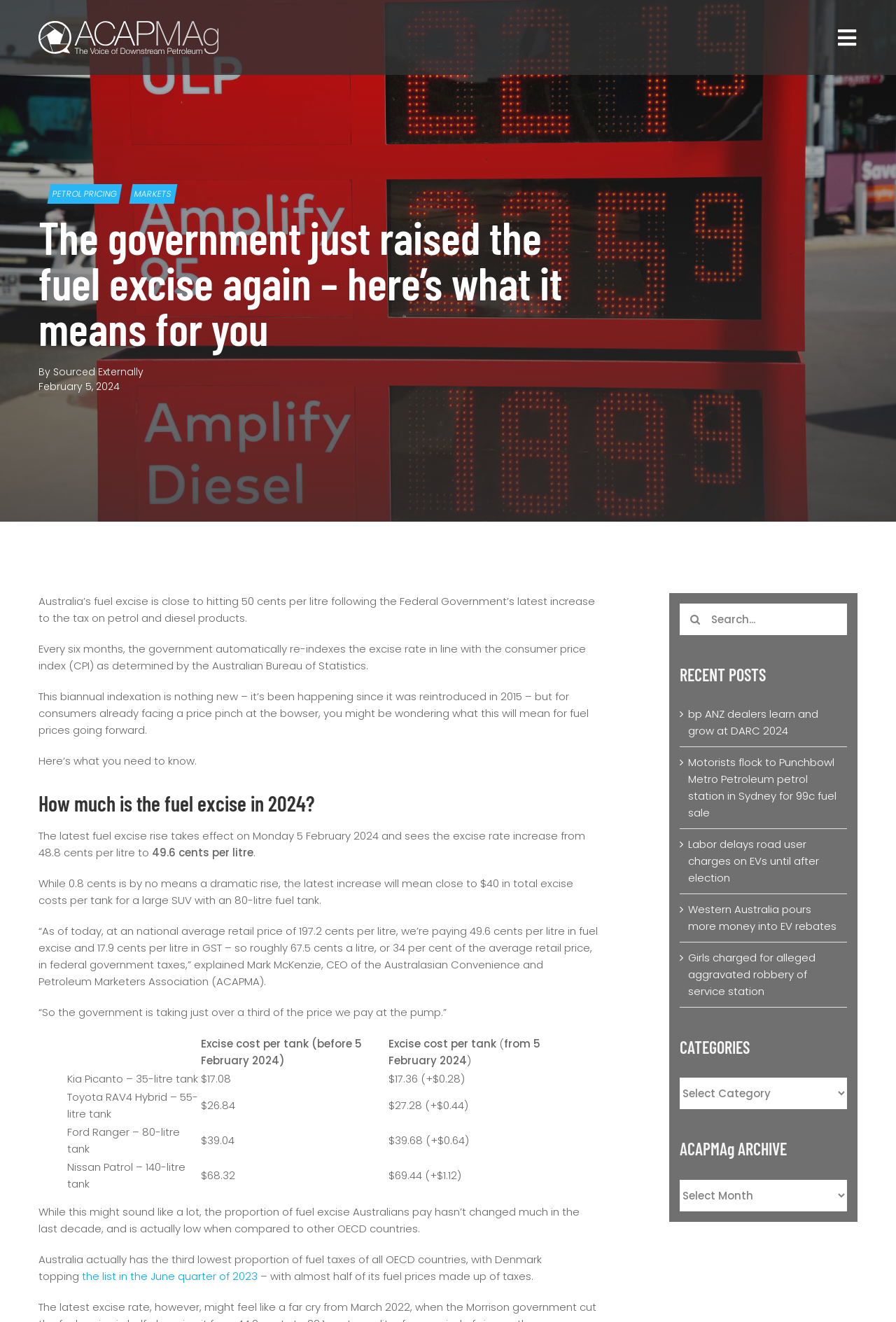Identify the coordinates of the bounding box for the element that must be clicked to accomplish the instruction: "Search for:".

[0.758, 0.456, 0.798, 0.48]